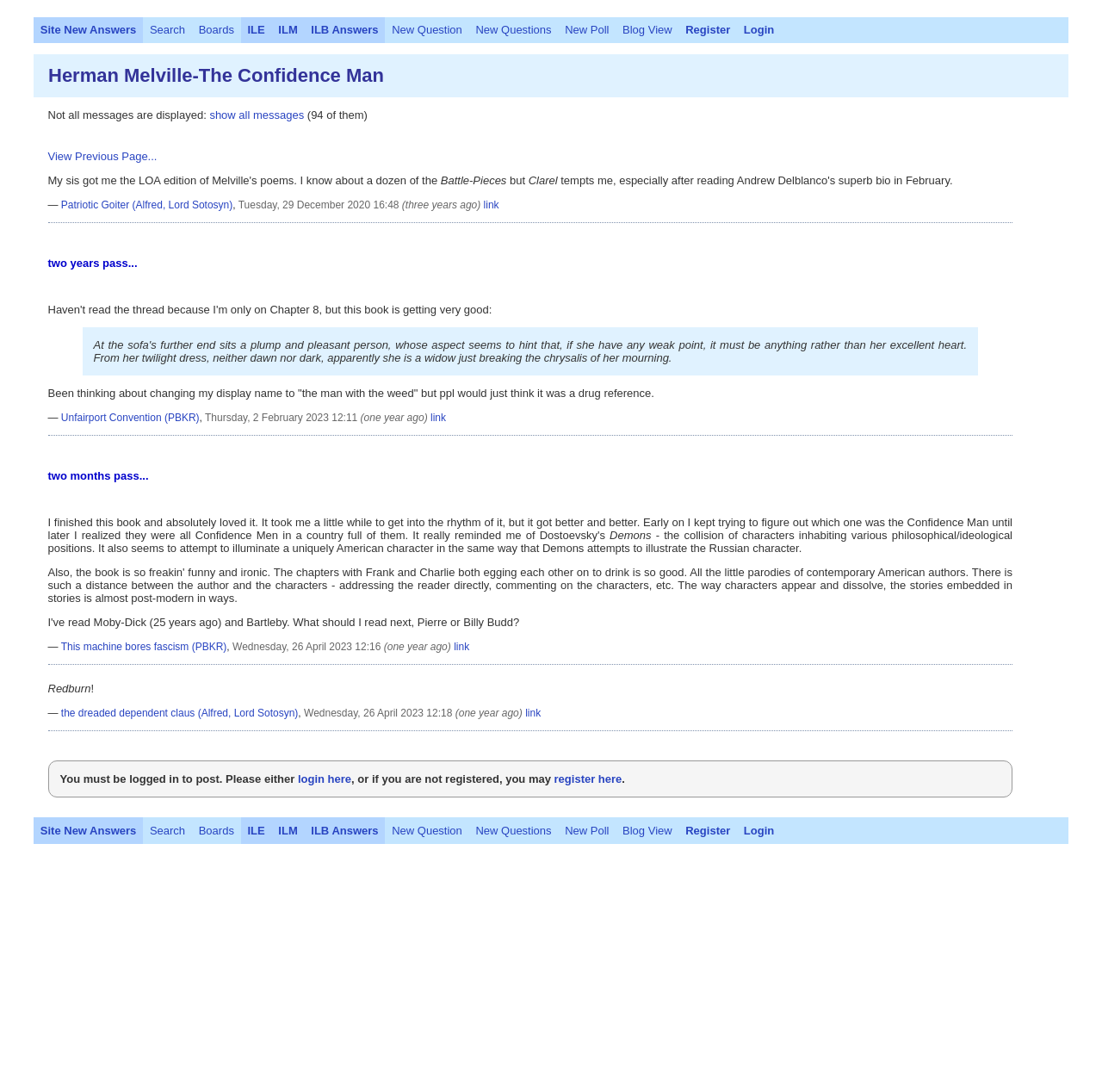Give the bounding box coordinates for this UI element: "New Questions". The coordinates should be four float numbers between 0 and 1, arranged as [left, top, right, bottom].

[0.425, 0.015, 0.507, 0.04]